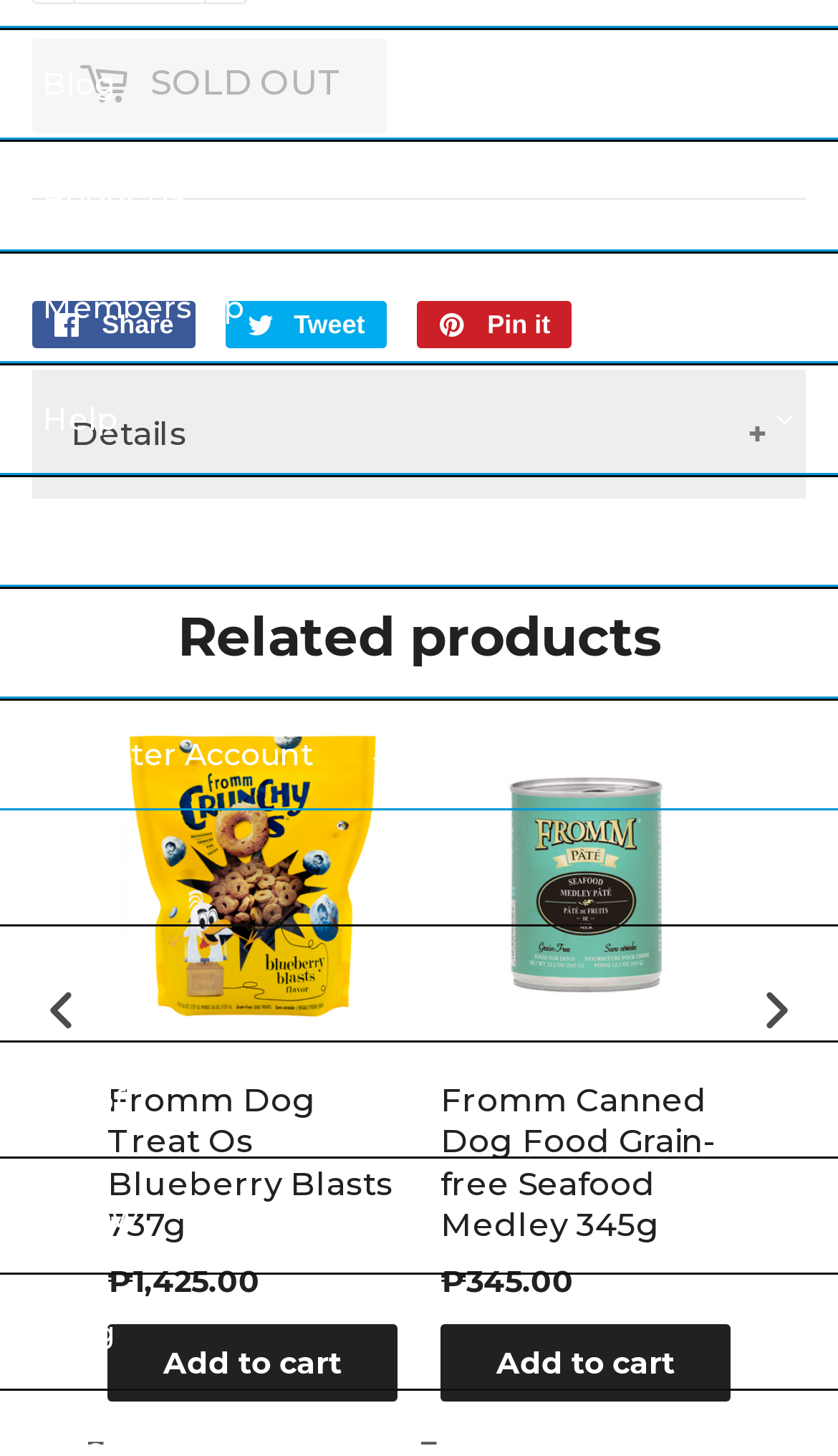Provide your answer to the question using just one word or phrase: What is the price of the Fromm Dog Treat Os Blueberry Blasts 737g?

₱1,425.00